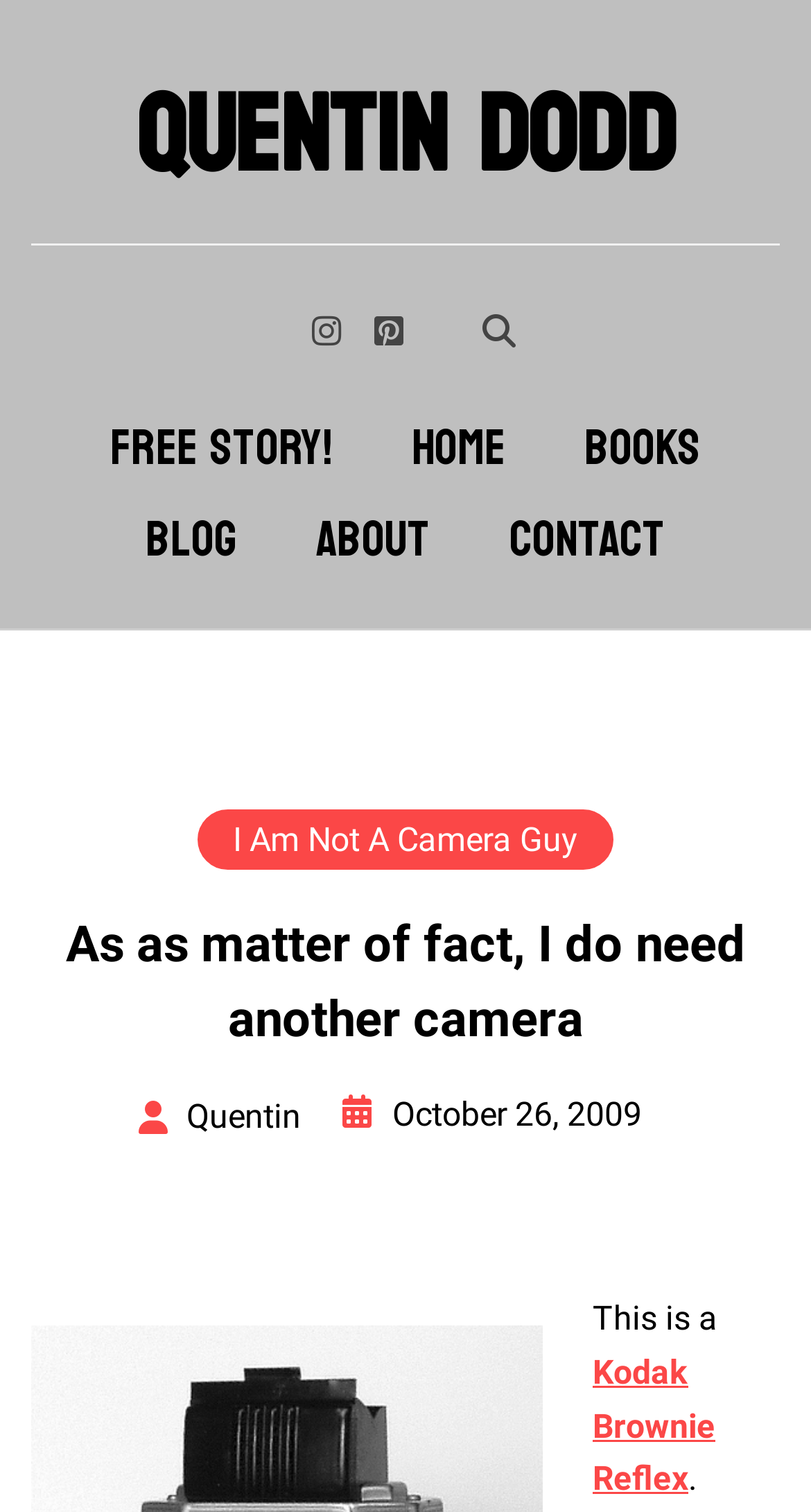Describe all the significant parts and information present on the webpage.

The webpage appears to be a personal blog or website belonging to Quentin Dodd. At the top, there is a large heading with the name "QUENTIN DODD" in a prominent position, taking up most of the width of the page. Below this heading, there are several links arranged horizontally, including "FREE STORY!", "HOME", "BOOKS", "BLOG", and "ABOUT", which likely serve as navigation menus.

To the left of these links, there are three social media icons, represented by Unicode characters, which are positioned vertically. On the right side of the page, there is another link with a camera icon, which leads to a subpage titled "I Am Not A Camera Guy".

The main content of the page is a blog post titled "As as matter of fact, I do need another camera", which is a heading that spans the full width of the page. Below this heading, there is a link with the author's name, "Quentin", followed by a link with the date "October 26, 2009". The date is also marked with a time element, although the time is not specified.

The blog post itself appears to be a short paragraph, starting with the text "This is a", which is followed by a link to "Kodak Brownie Reflex", likely a reference to a camera model. Overall, the webpage has a simple and clean layout, with a focus on the blog post and navigation menus.